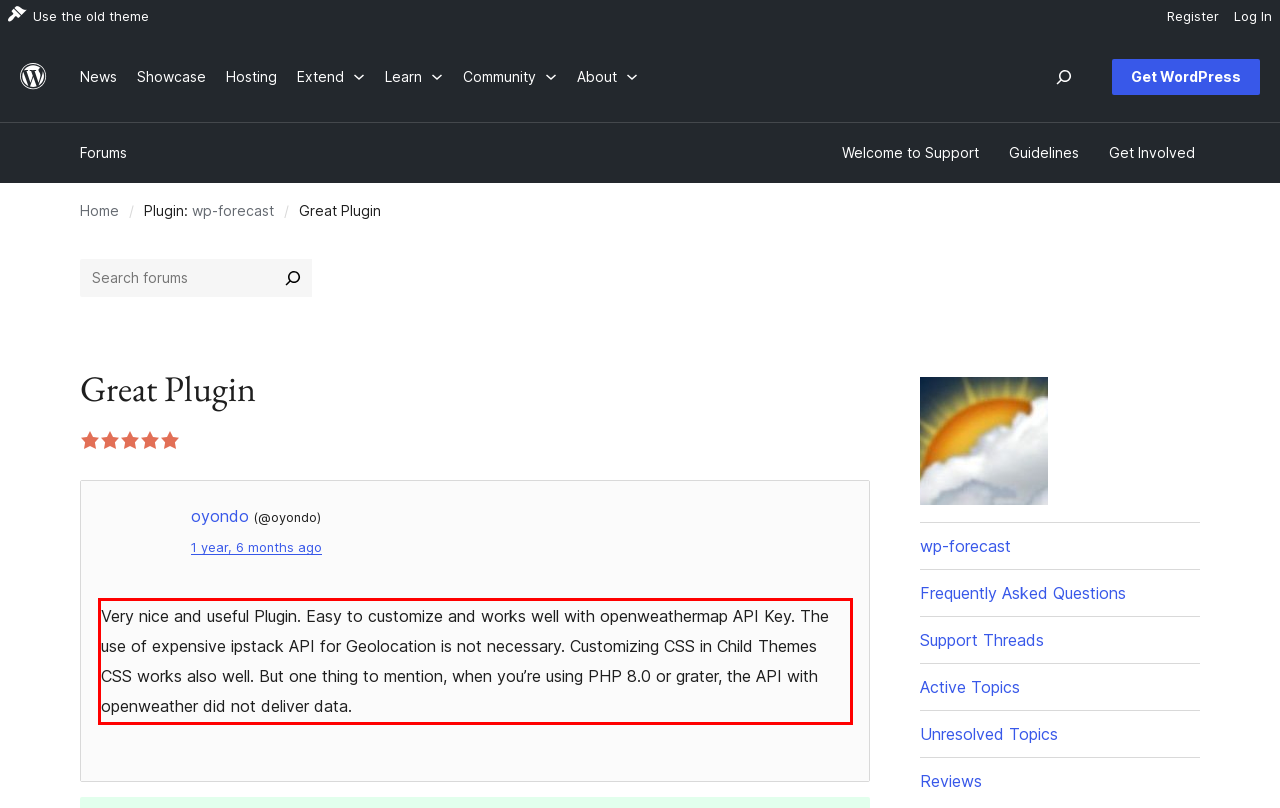Analyze the screenshot of the webpage and extract the text from the UI element that is inside the red bounding box.

Very nice and useful Plugin. Easy to customize and works well with openweathermap API Key. The use of expensive ipstack API for Geolocation is not necessary. Customizing CSS in Child Themes CSS works also well. But one thing to mention, when you’re using PHP 8.0 or grater, the API with openweather did not deliver data.